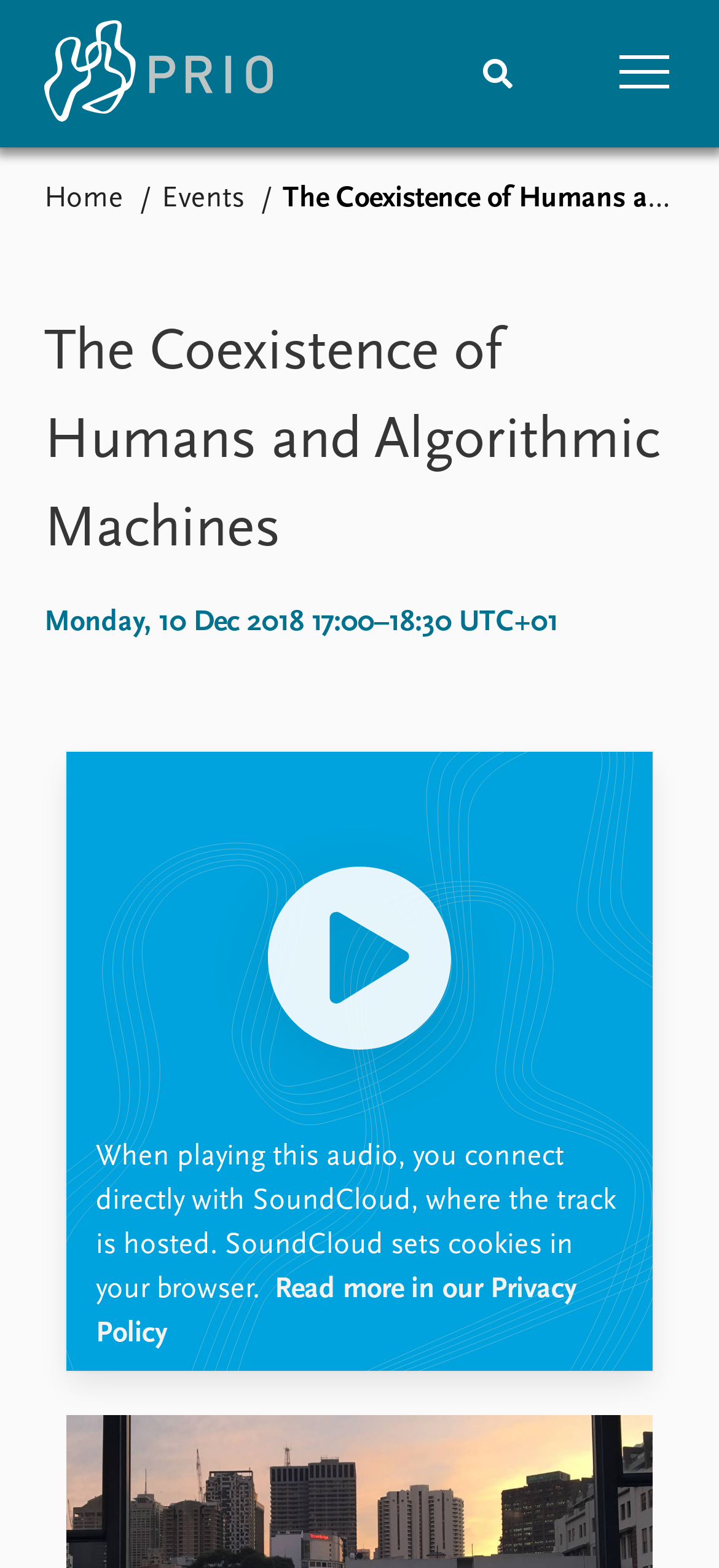Extract the bounding box coordinates for the UI element described as: "Practitioners in Residence".

[0.531, 0.754, 0.979, 0.773]